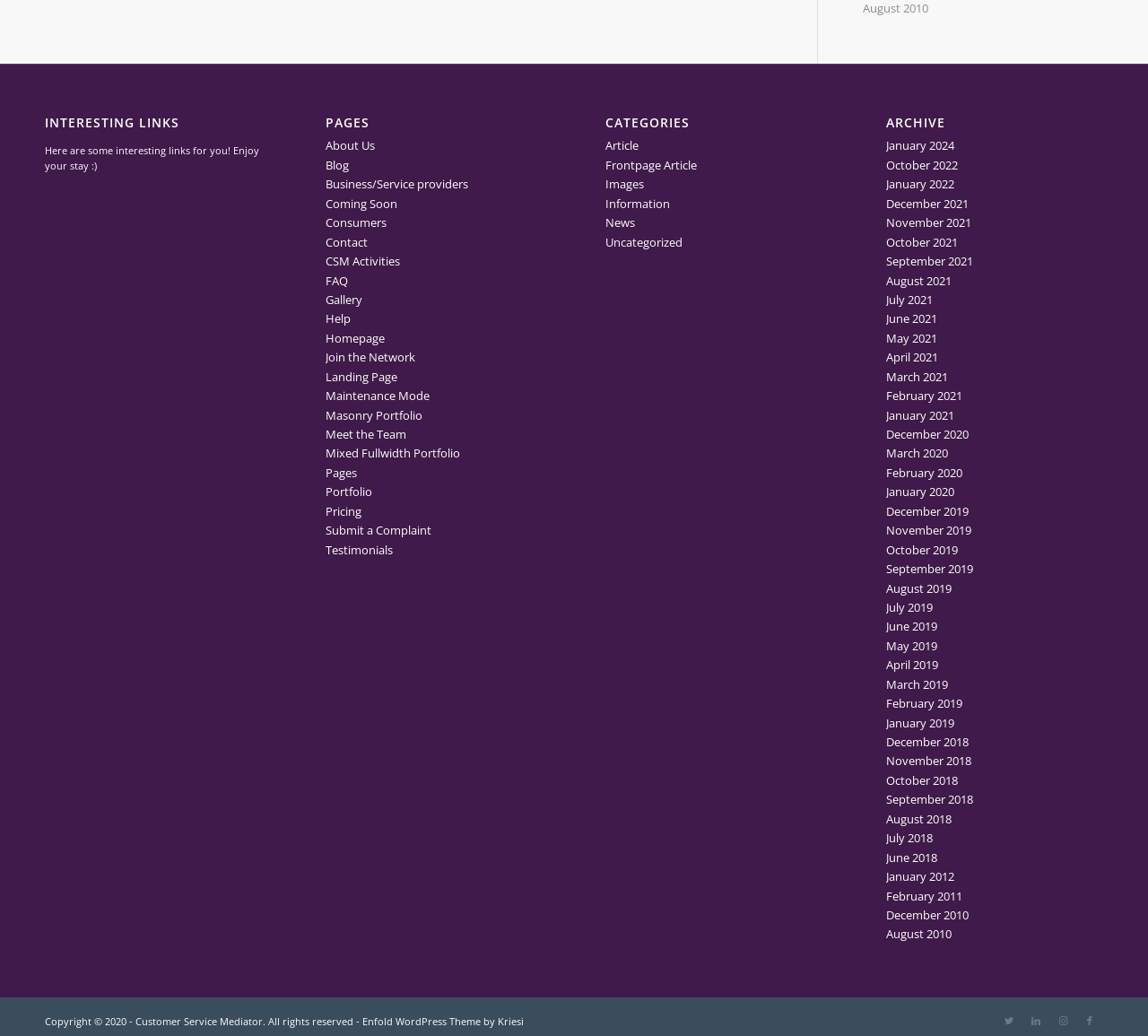What is the category of the link 'Article'?
Please provide a single word or phrase in response based on the screenshot.

CATEGORIES